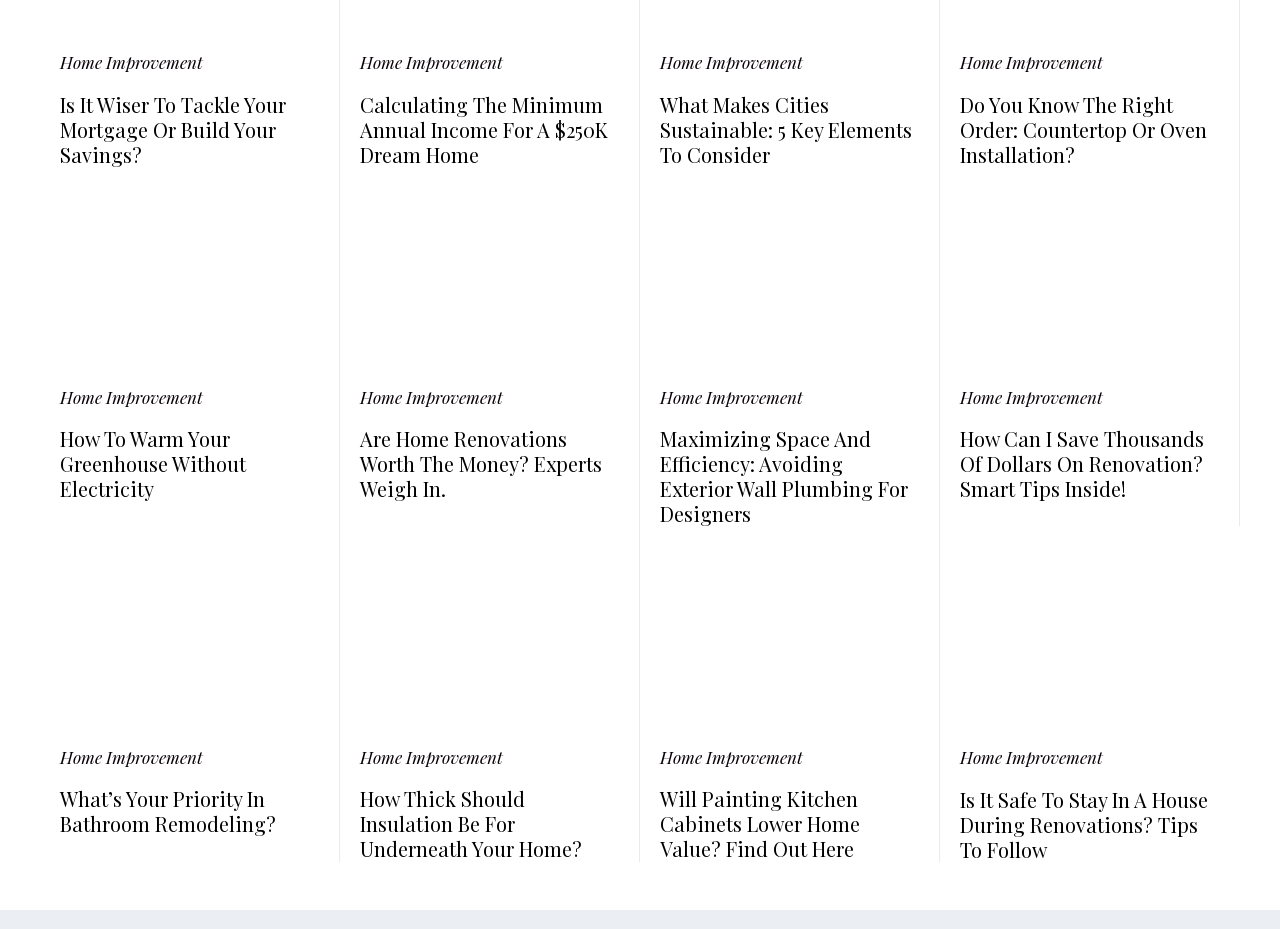Could you locate the bounding box coordinates for the section that should be clicked to accomplish this task: "Learn about 'Calculating The Minimum Annual Income For A $250K Dream Home'".

[0.281, 0.097, 0.475, 0.18]